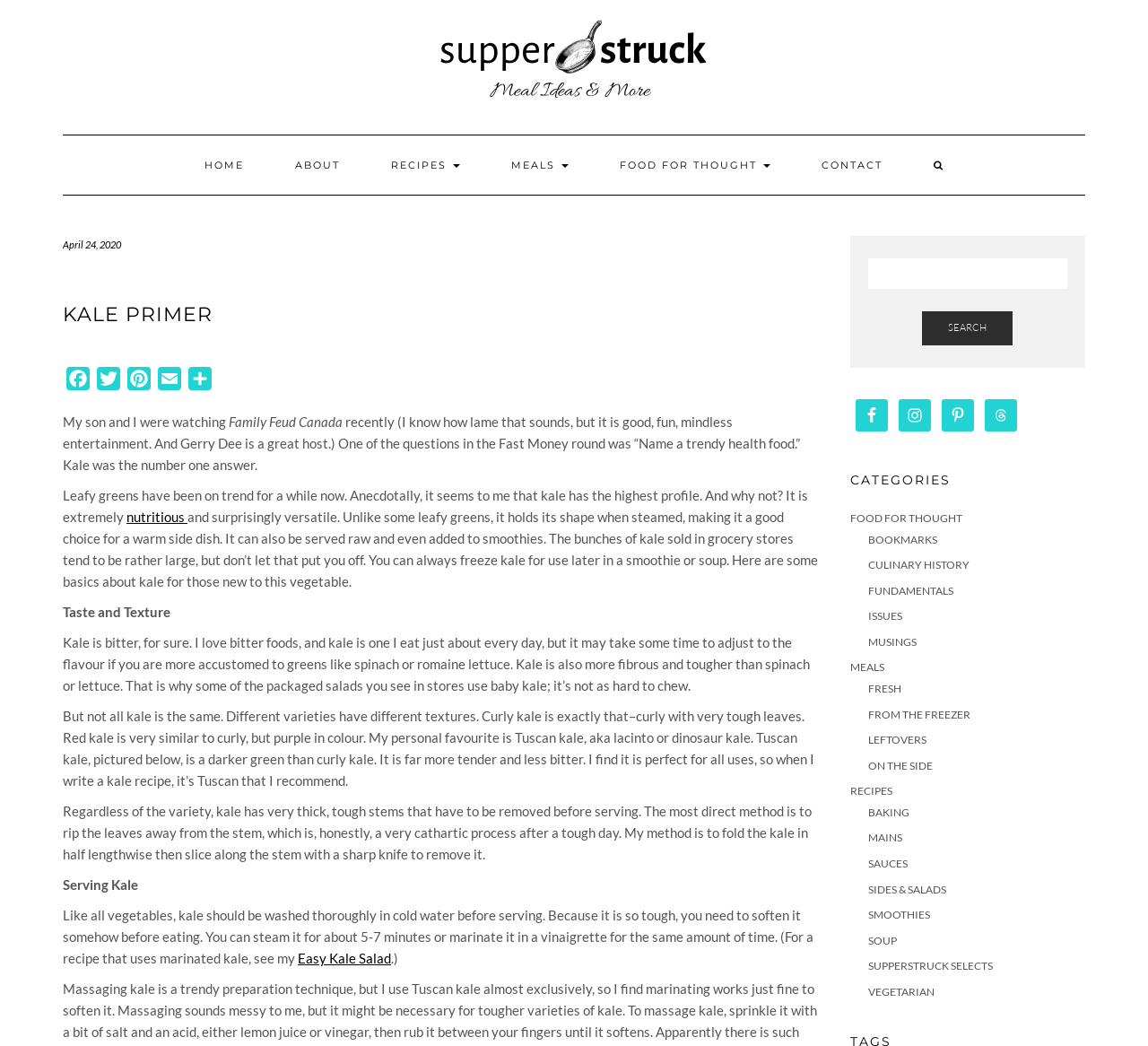How can kale be served? From the image, respond with a single word or brief phrase.

Steamed or raw